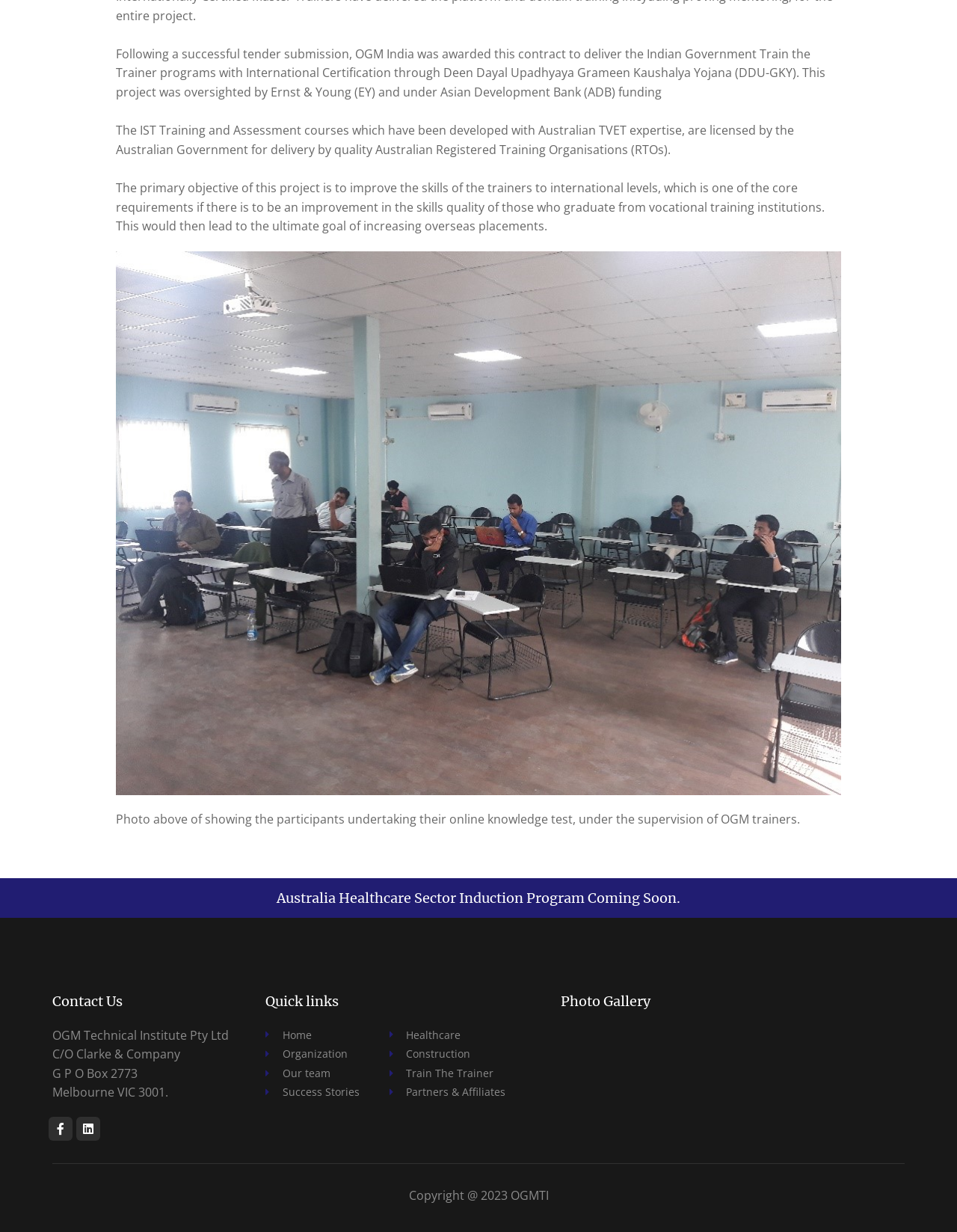Reply to the question with a single word or phrase:
How many images are present in the 'Photo Gallery' section?

12